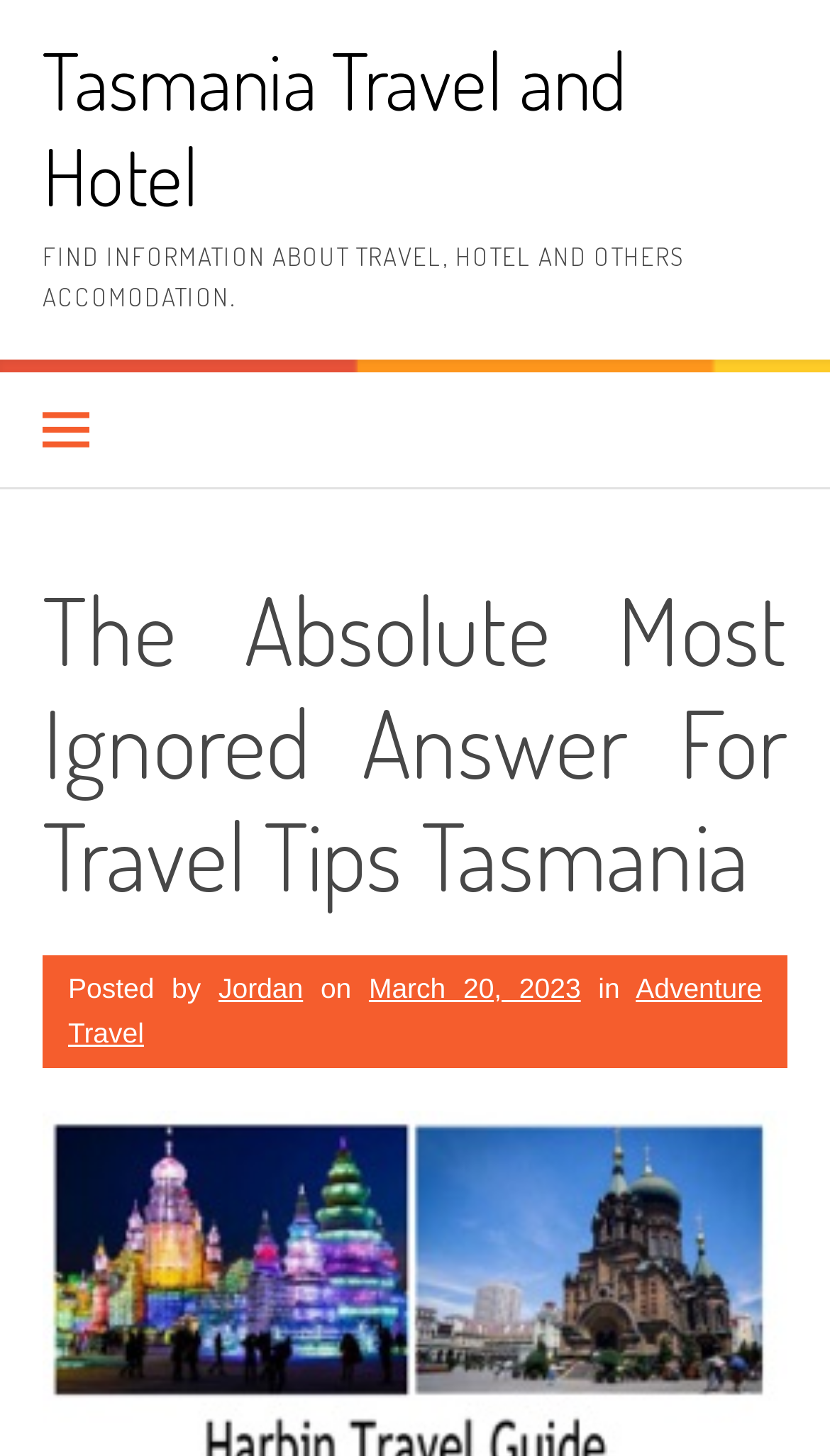Locate the heading on the webpage and return its text.

The Absolute Most Ignored Answer For Travel Tips Tasmania